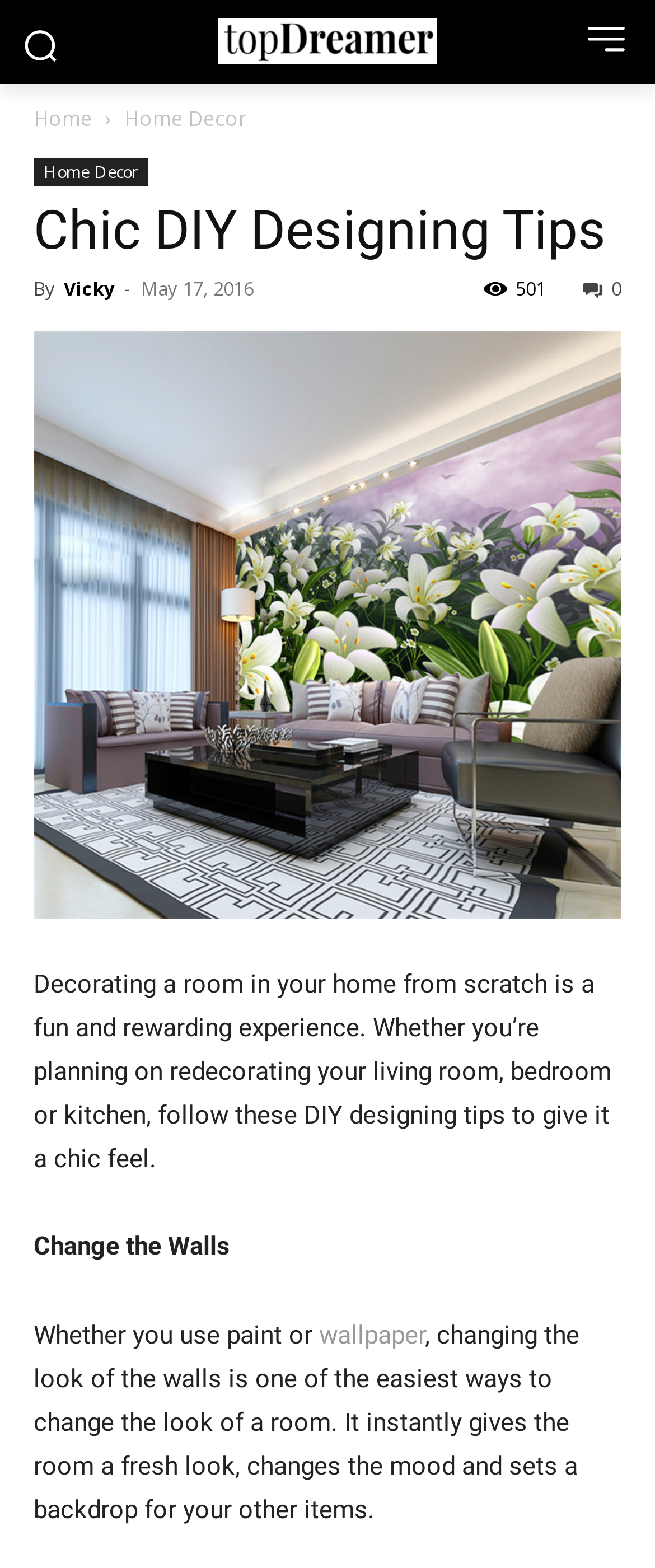Predict the bounding box of the UI element based on this description: "title="Elegant-Lily-Flowers-Photo-Wallpaper-Custom-font-b-Wall-b-font-font-b-Mural-b-font"".

[0.051, 0.211, 0.949, 0.586]